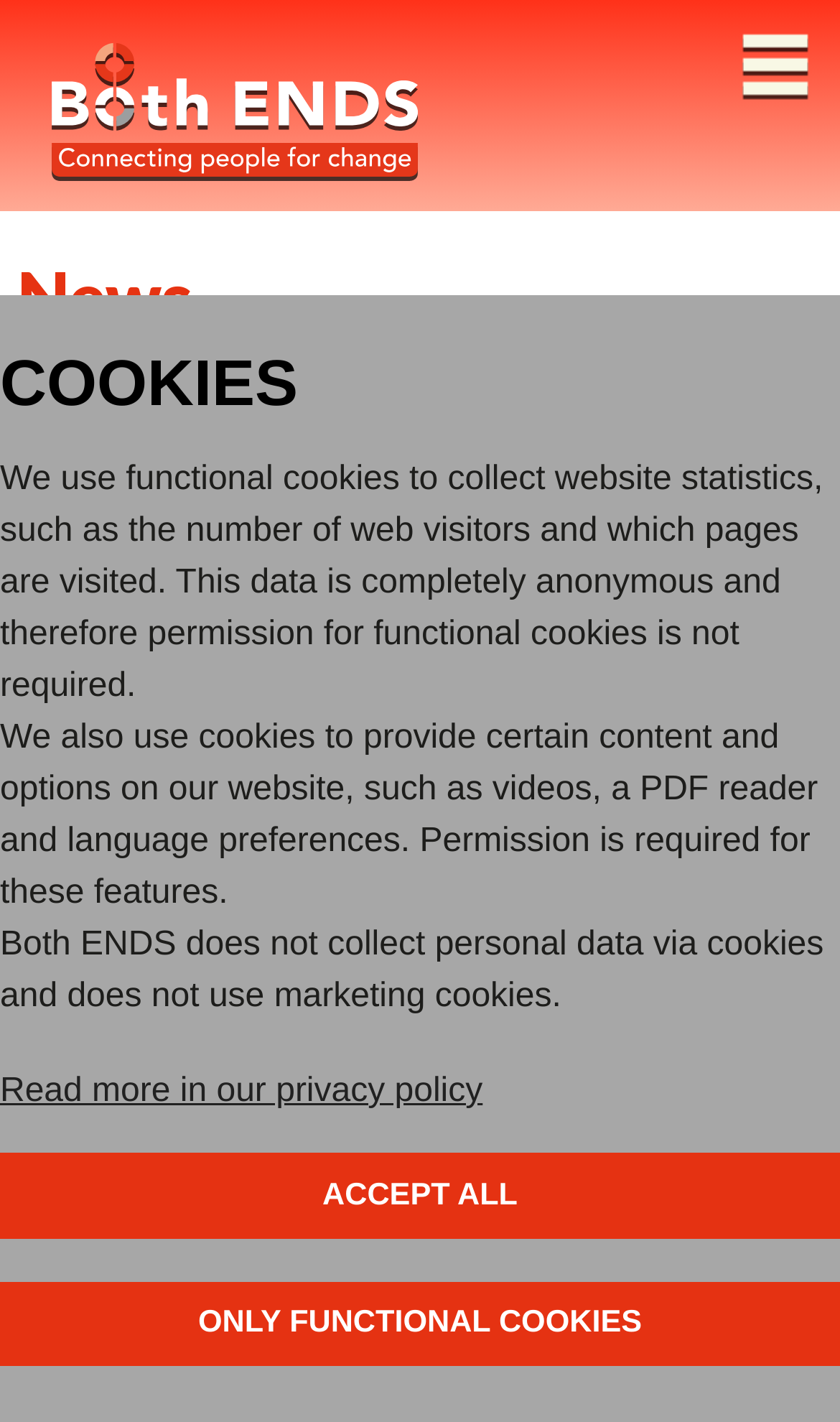What social media platform is mentioned?
Look at the image and respond with a one-word or short-phrase answer.

Facebook